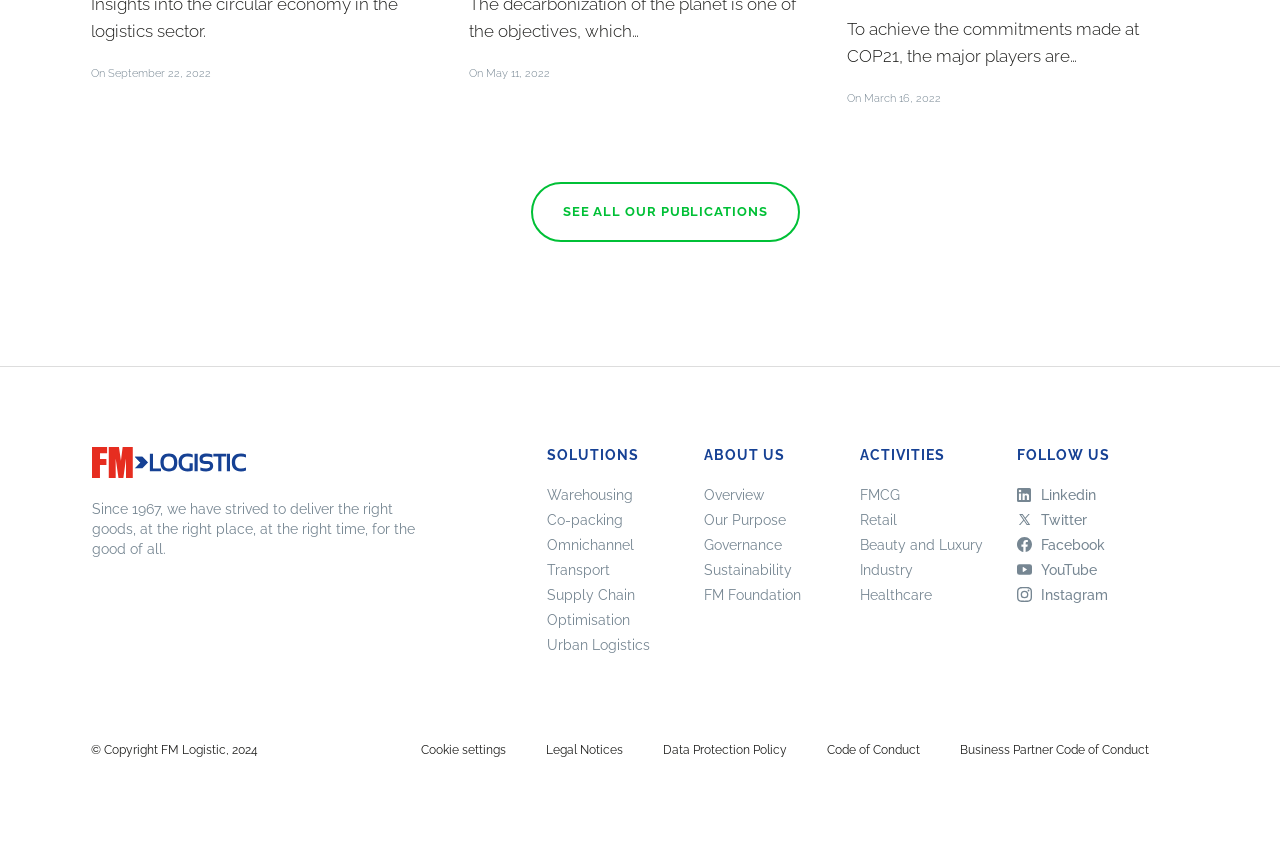What is the date mentioned at the top left?
Deliver a detailed and extensive answer to the question.

I found the date 'September 22, 2022' at the top left of the webpage, which is a StaticText element with bounding box coordinates [0.071, 0.079, 0.164, 0.094].